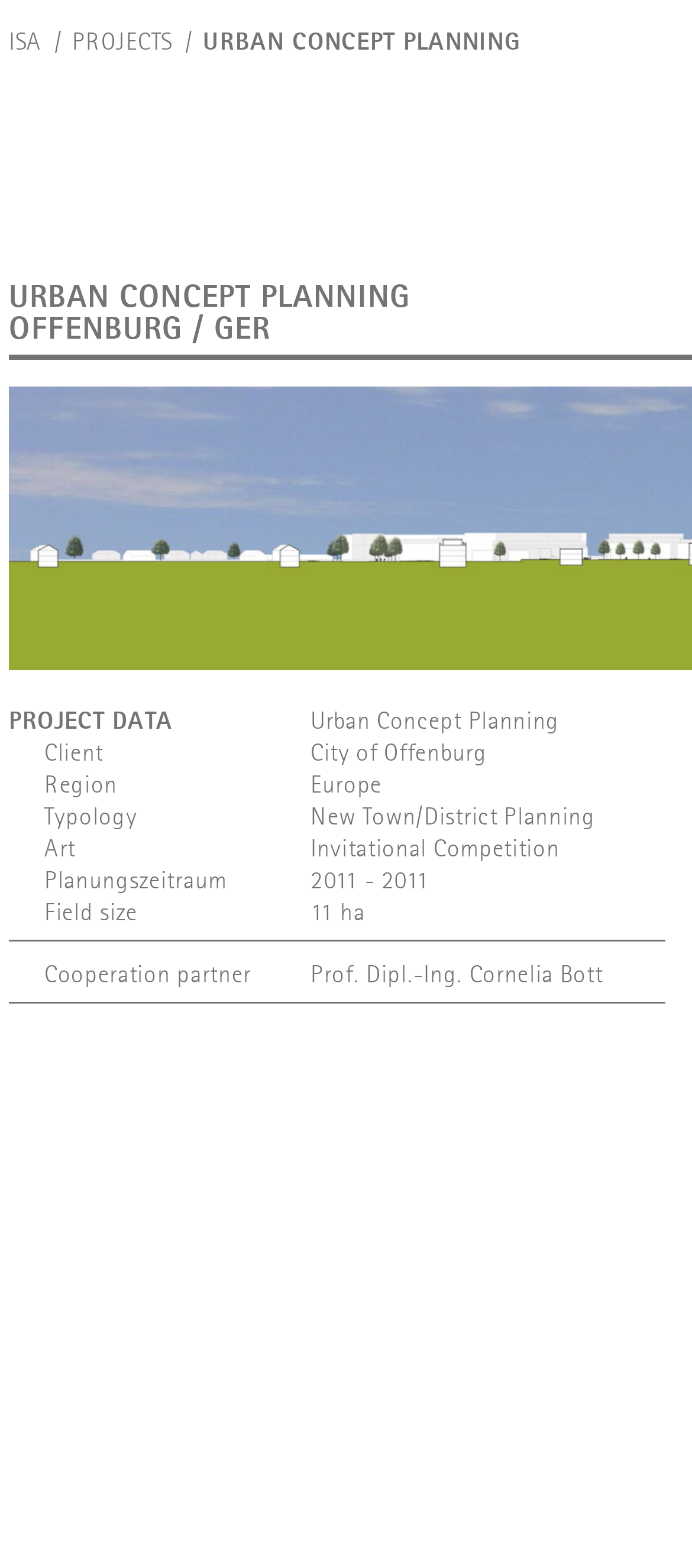Create an elaborate caption for the webpage.

The webpage is about Urban Concept Planning, specifically a project by ISA. At the top, there are three links: "ISA", "PROJECTS", and a static text "URBAN CONCEPT PLANNING". Below these links, there is a static text "OFFENBURG / GER" indicating the location of the project.

The main content of the webpage is organized into two tables. The first table has six rows, each containing two columns. The left column has headings such as "PROJECT DATA", "Client", "Region", "Typology", "Art", and "Planungszeitraum", while the right column provides corresponding information about the project, including the client, region, typology, art, and planning period.

The second table has one row with two columns. The left column has a heading "Cooperation partner", and the right column provides the name of the cooperation partner, "Prof. Dipl.-Ing. Cornelia Bott".

Overall, the webpage provides detailed information about an urban concept planning project, including its location, client, region, typology, and other relevant details.